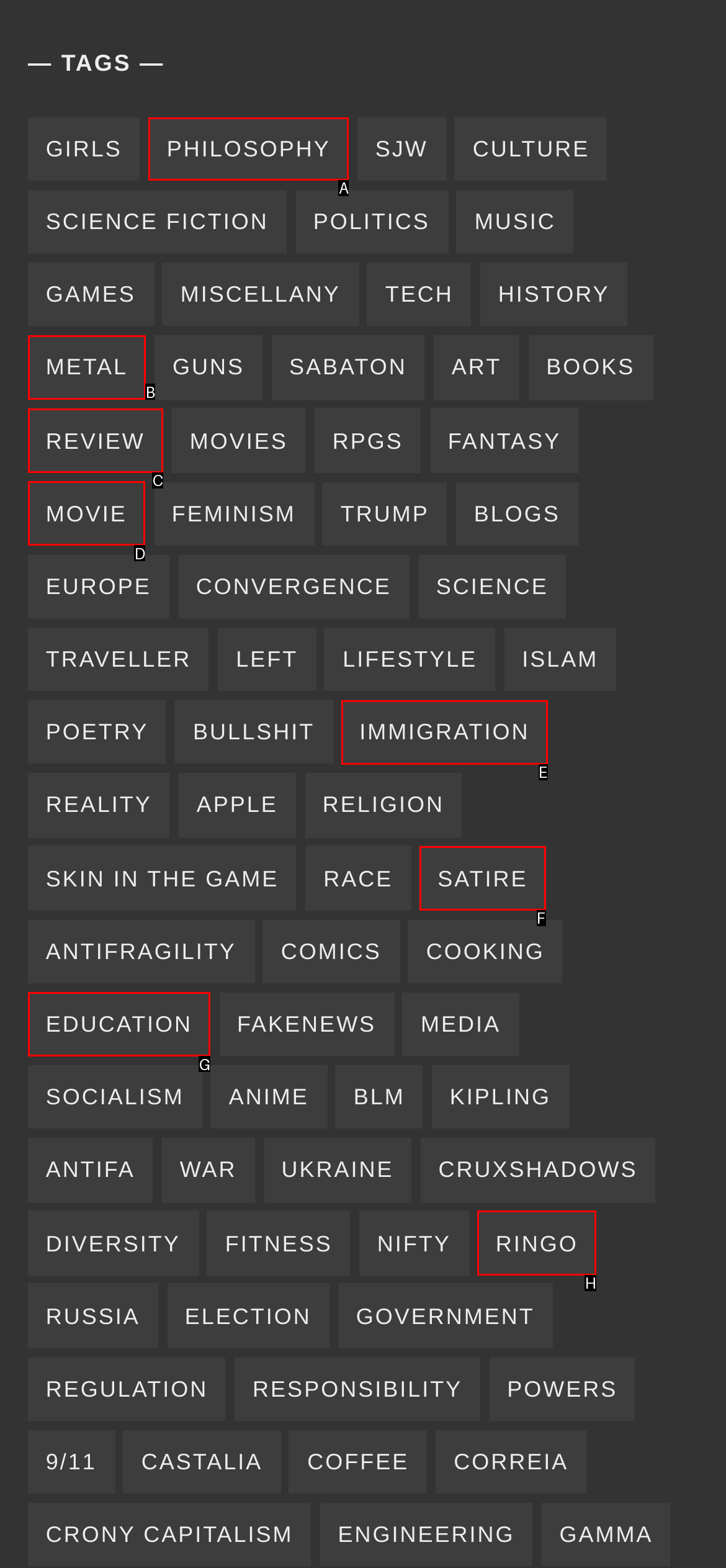Choose the UI element you need to click to carry out the task: Visit the PHILOSOPHY page.
Respond with the corresponding option's letter.

A